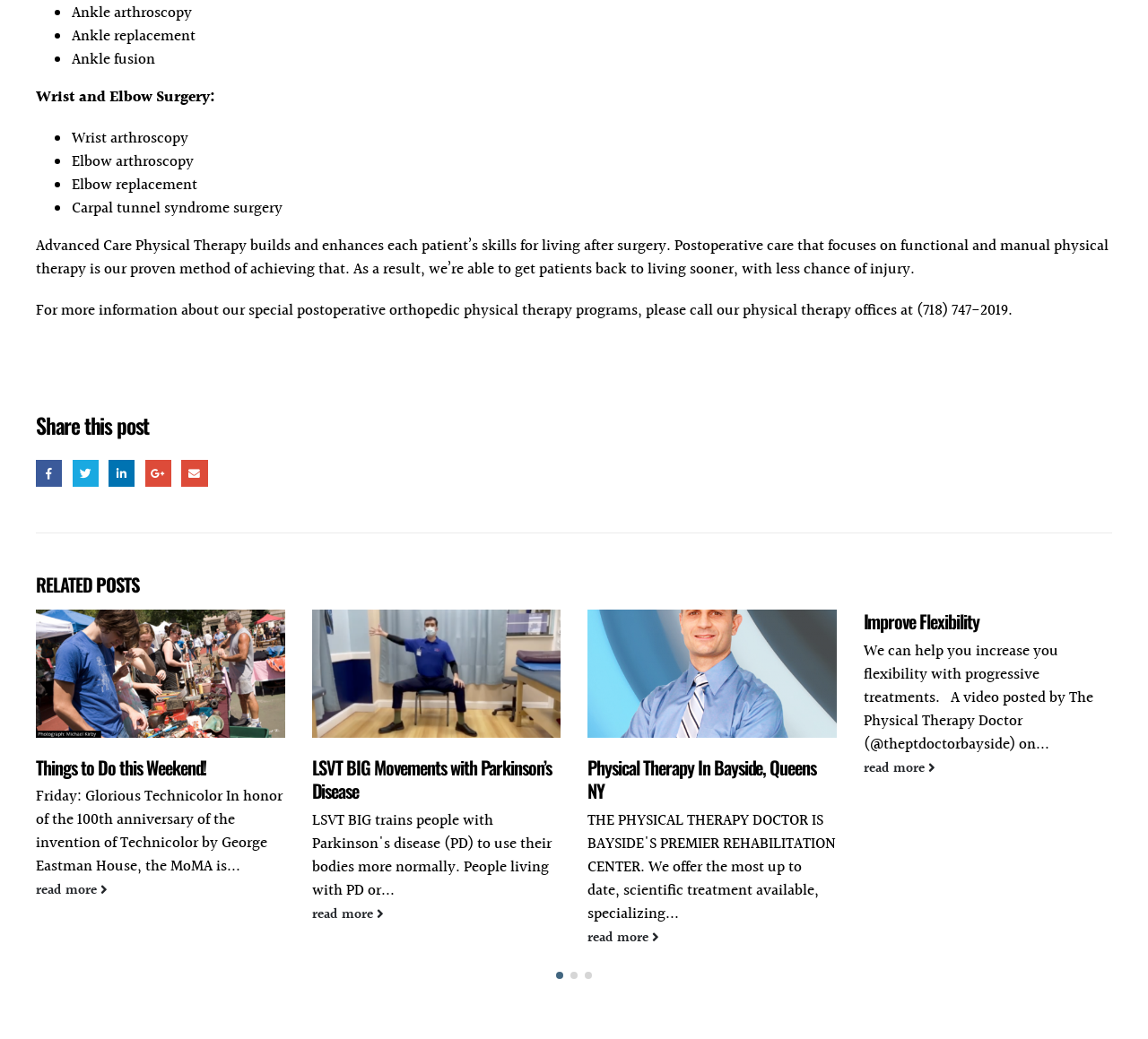Provide a one-word or short-phrase answer to the question:
What is the focus of Advanced Care Physical Therapy?

Functional and manual physical therapy